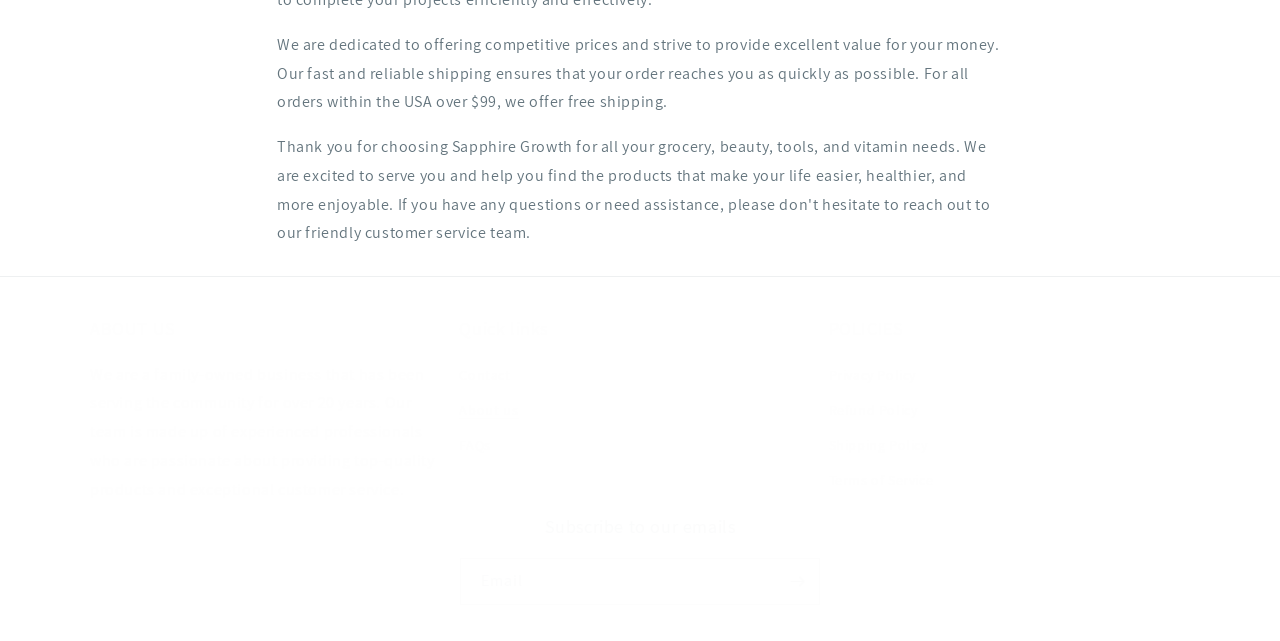How many links are under the 'Quick links' heading?
Based on the image, provide a one-word or brief-phrase response.

3